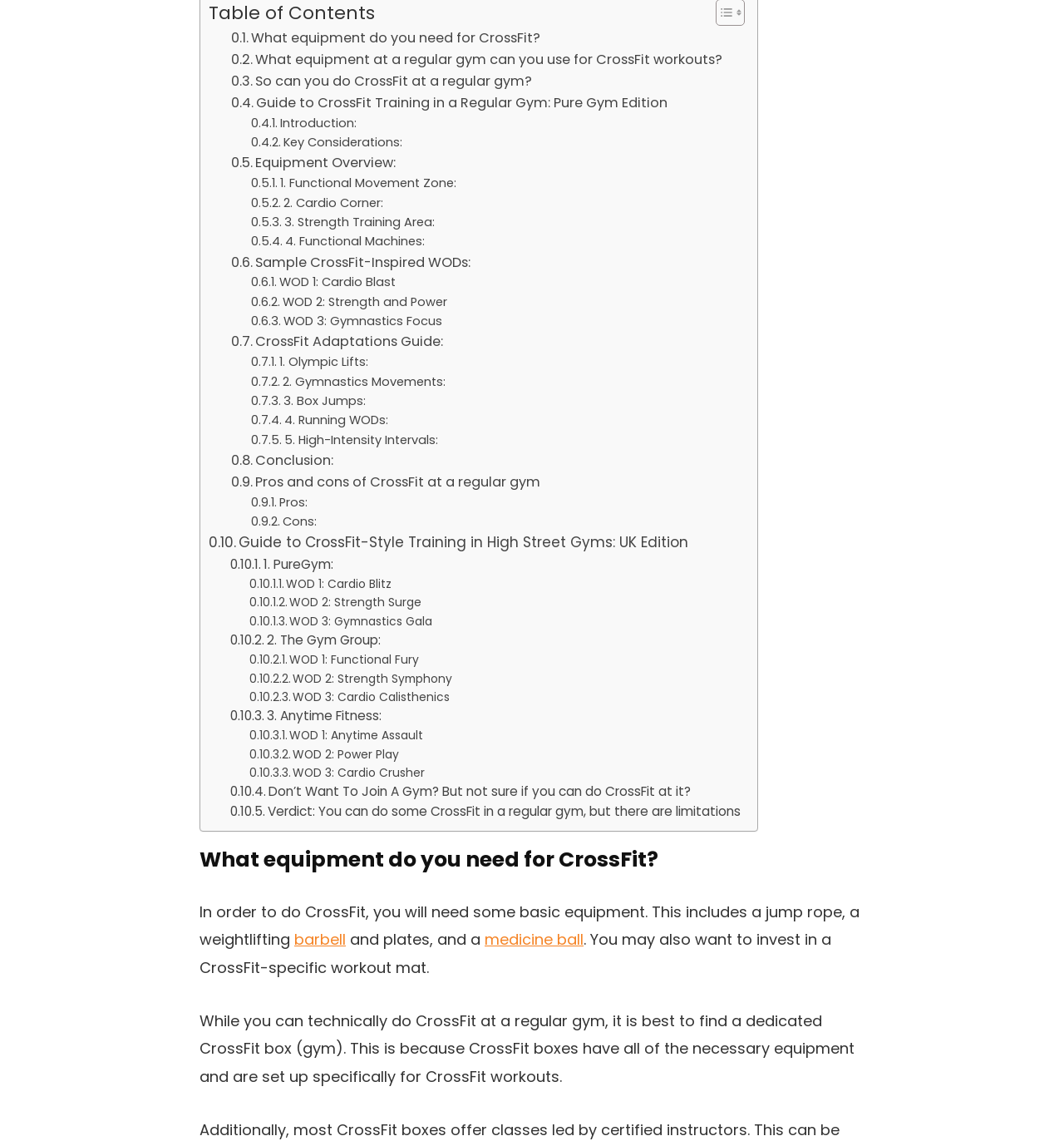Locate the bounding box coordinates of the item that should be clicked to fulfill the instruction: "Click on 'What equipment do you need for CrossFit?'".

[0.217, 0.024, 0.508, 0.043]